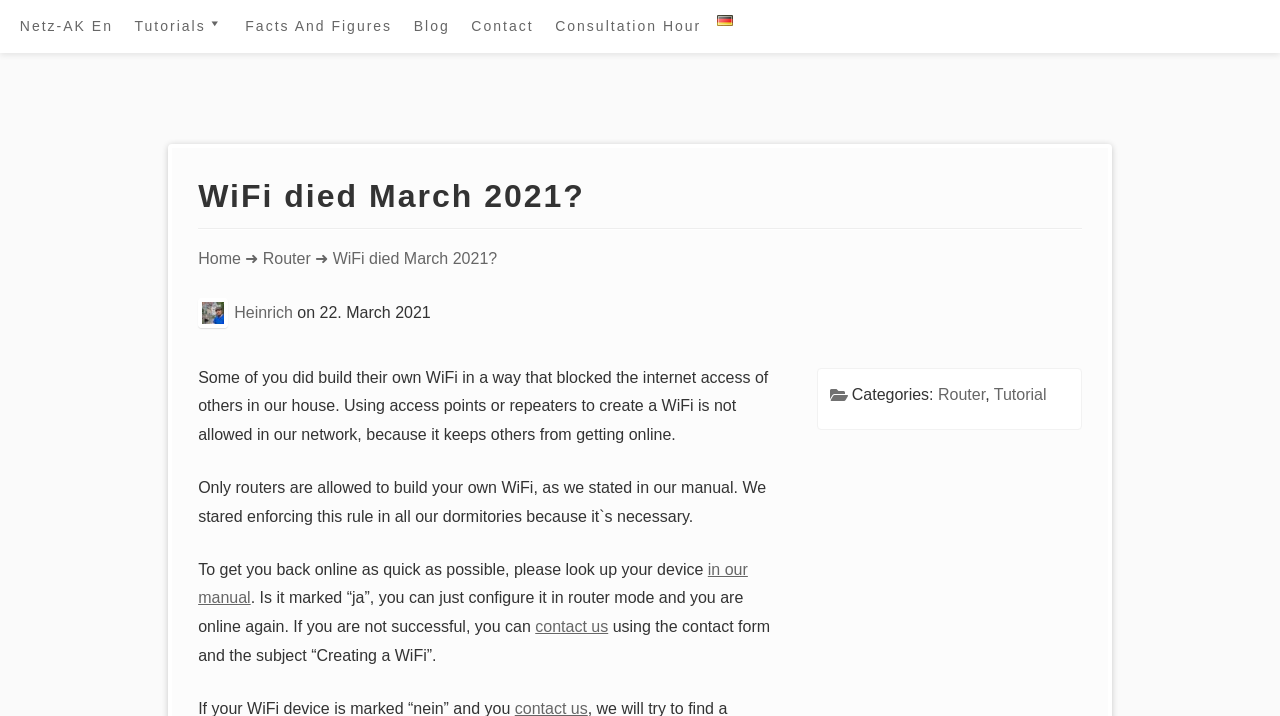Extract the bounding box coordinates of the UI element described: "in our manual". Provide the coordinates in the format [left, top, right, bottom] with values ranging from 0 to 1.

[0.155, 0.783, 0.584, 0.847]